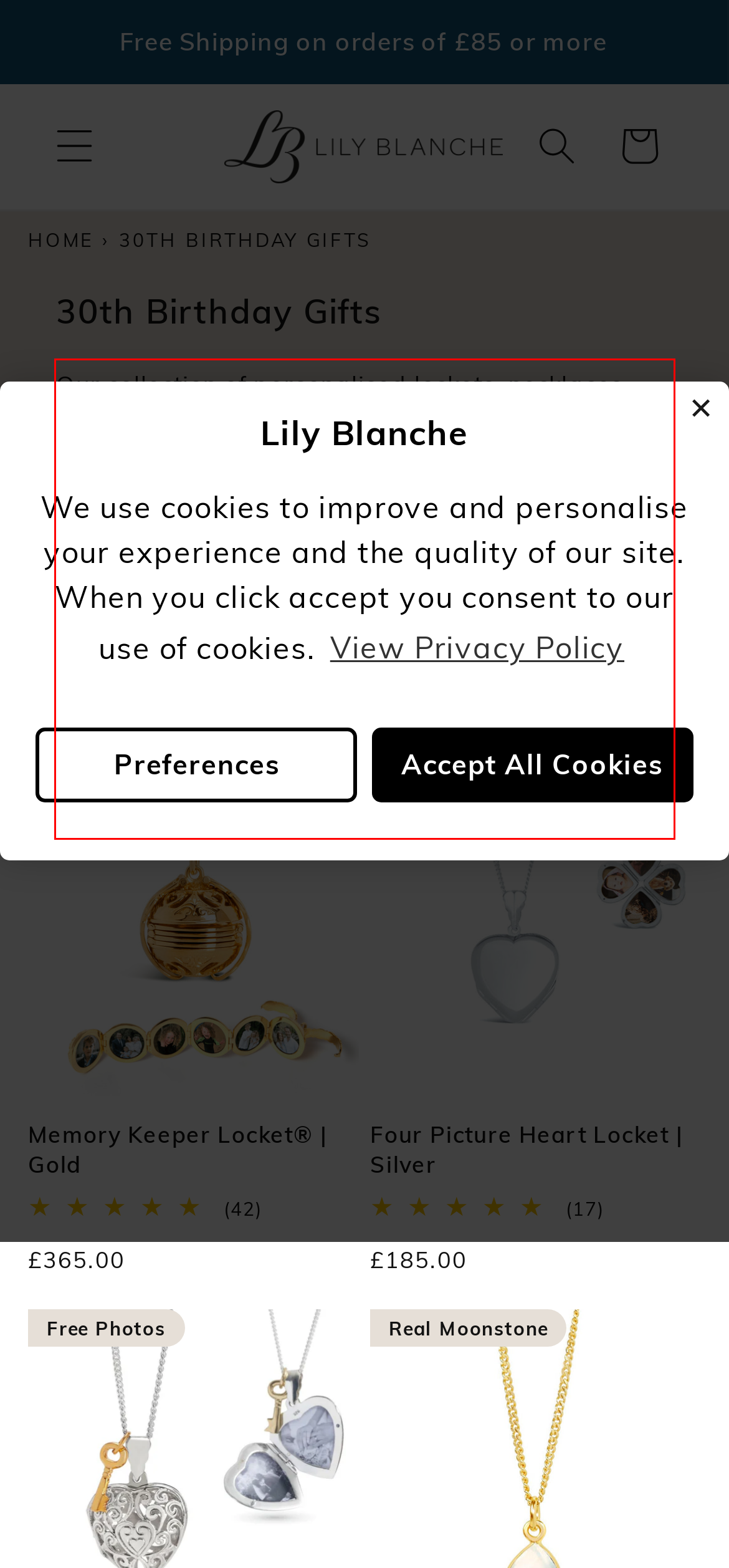Within the screenshot of the webpage, there is a red rectangle. Please recognize and generate the text content inside this red bounding box.

Our collection of personalised lockets, necklaces and earrings make for a brilliant 30th birthday gift. Find the perfect 30th birthday gift for that special someone on their big day. From personalised, genuine gemstone stud earrings to engraveable photo lockets in silver and gold, we have something for every taste and style. Choose our complimentary gift wrap option and send directly to the recipient with a free gift message for easy, hassle-free gifting.